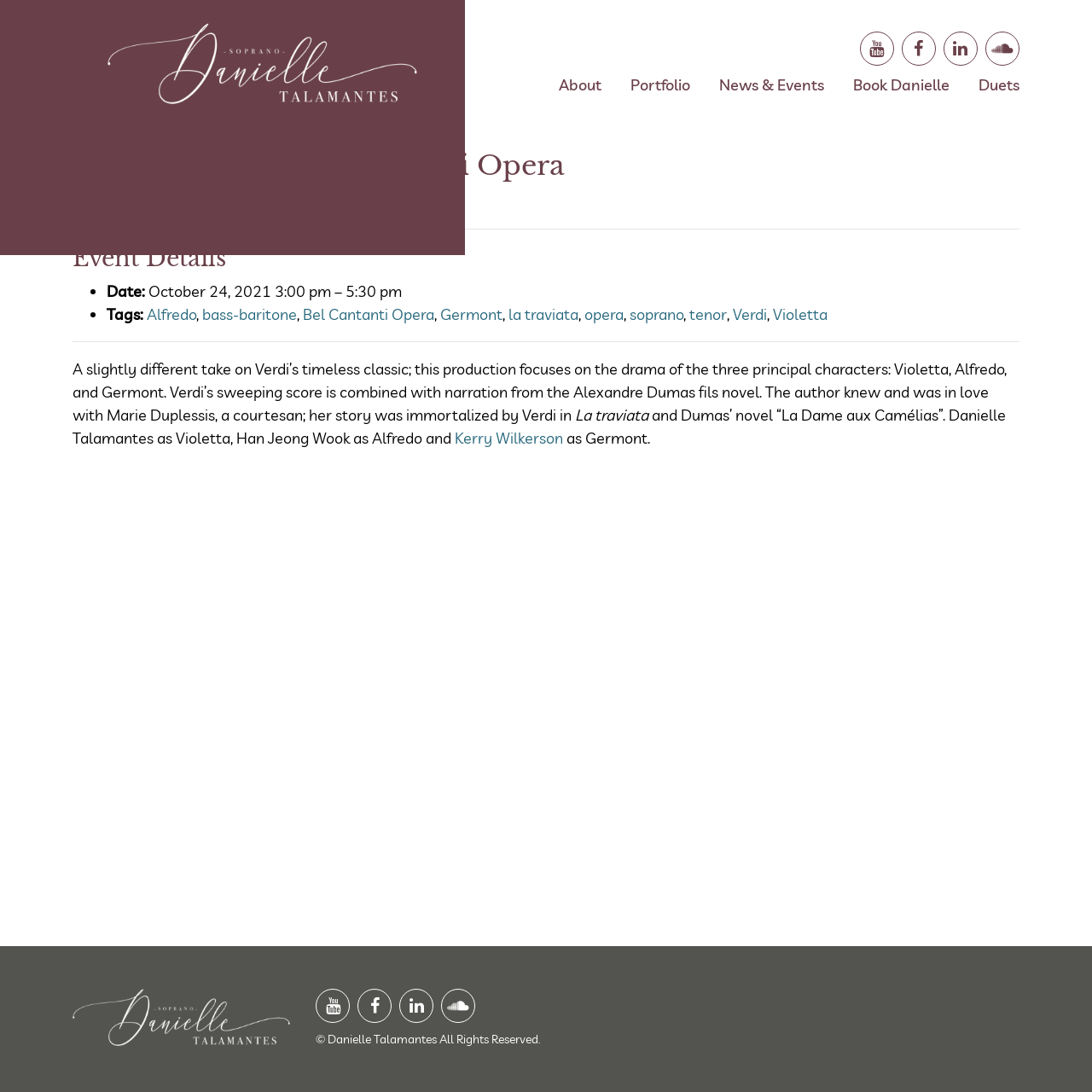Please identify the bounding box coordinates of the area that needs to be clicked to fulfill the following instruction: "Click on the 'Book Danielle' link."

[0.774, 0.06, 0.889, 0.095]